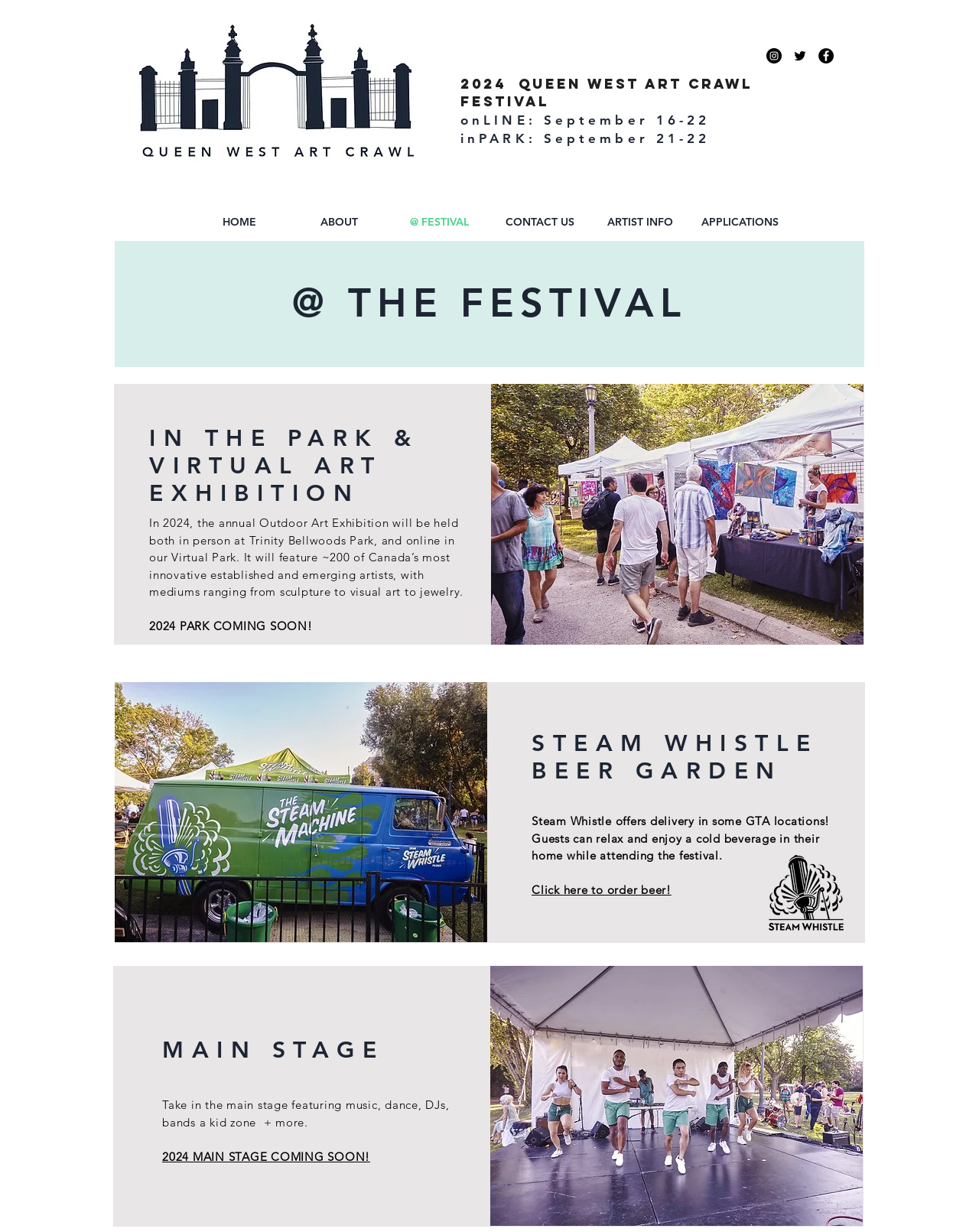Create an elaborate caption for the webpage.

The webpage is about the 2024 Queen West Art Crawl Festival, which will take place online from September 16-22 and in-person at Trinity Bellwoods Park on September 21-22. 

At the top right corner, there is a social bar with links to the festival's Instagram, Twitter, and Facebook pages, each represented by an image of the respective social media platform's logo.

Below the social bar, a prominent heading announces the festival's dates and locations. 

On the left side of the page, there is a navigation menu with links to various sections of the website, including Home, About, @ FESTIVAL, Contact Us, Artist Info, and Applications.

The main content of the page is divided into several sections. The first section describes the festival's outdoor art exhibition, which will feature around 200 Canadian artists showcasing various mediums. This section is headed by a title and includes a paragraph of text explaining the exhibition.

Below this section, there is a heading announcing the Steam Whistle Beer Garden, accompanied by a paragraph of text and a link to order beer online. The Steam Whistle logo is displayed to the right of this section.

Further down the page, there is a section dedicated to the Main Stage, which will feature music, dance, DJs, bands, and a kid's zone. This section includes a heading, a paragraph of text, and a link to the Main Stage schedule, which is coming soon.

Throughout the page, there are several headings and subheadings that help organize the content and provide a clear structure to the webpage.